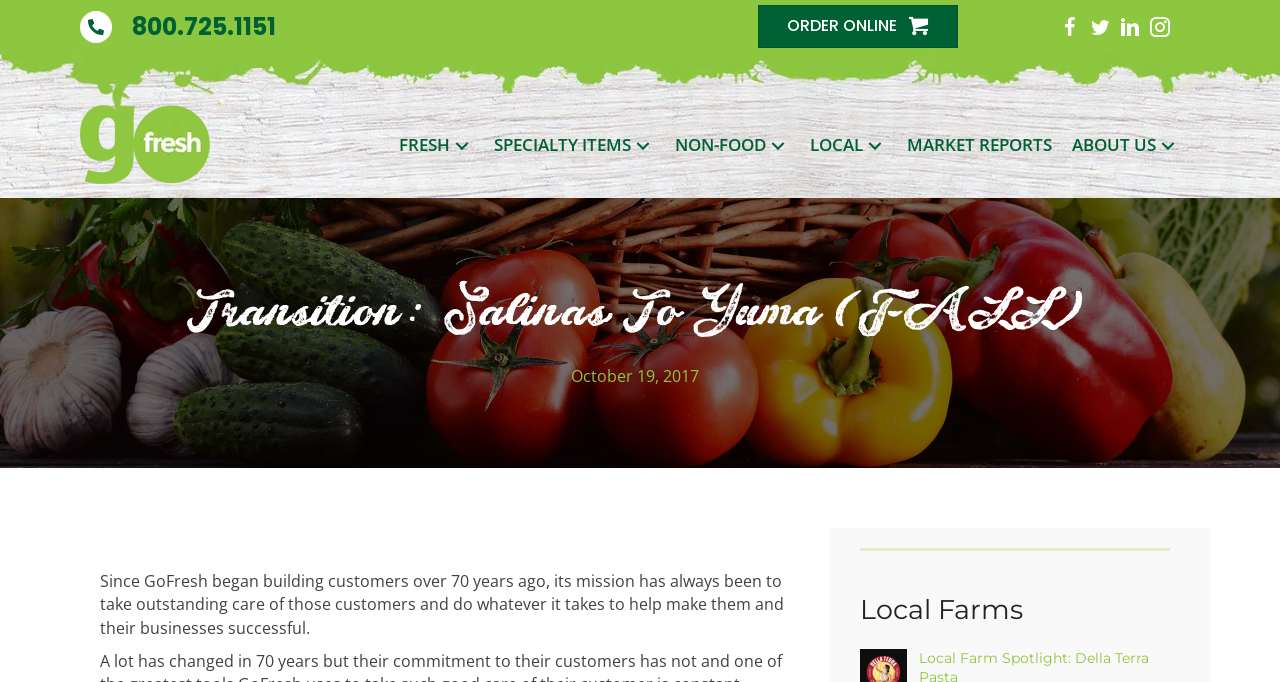Kindly determine the bounding box coordinates for the clickable area to achieve the given instruction: "Call GoFresh customer service".

[0.062, 0.015, 0.469, 0.064]